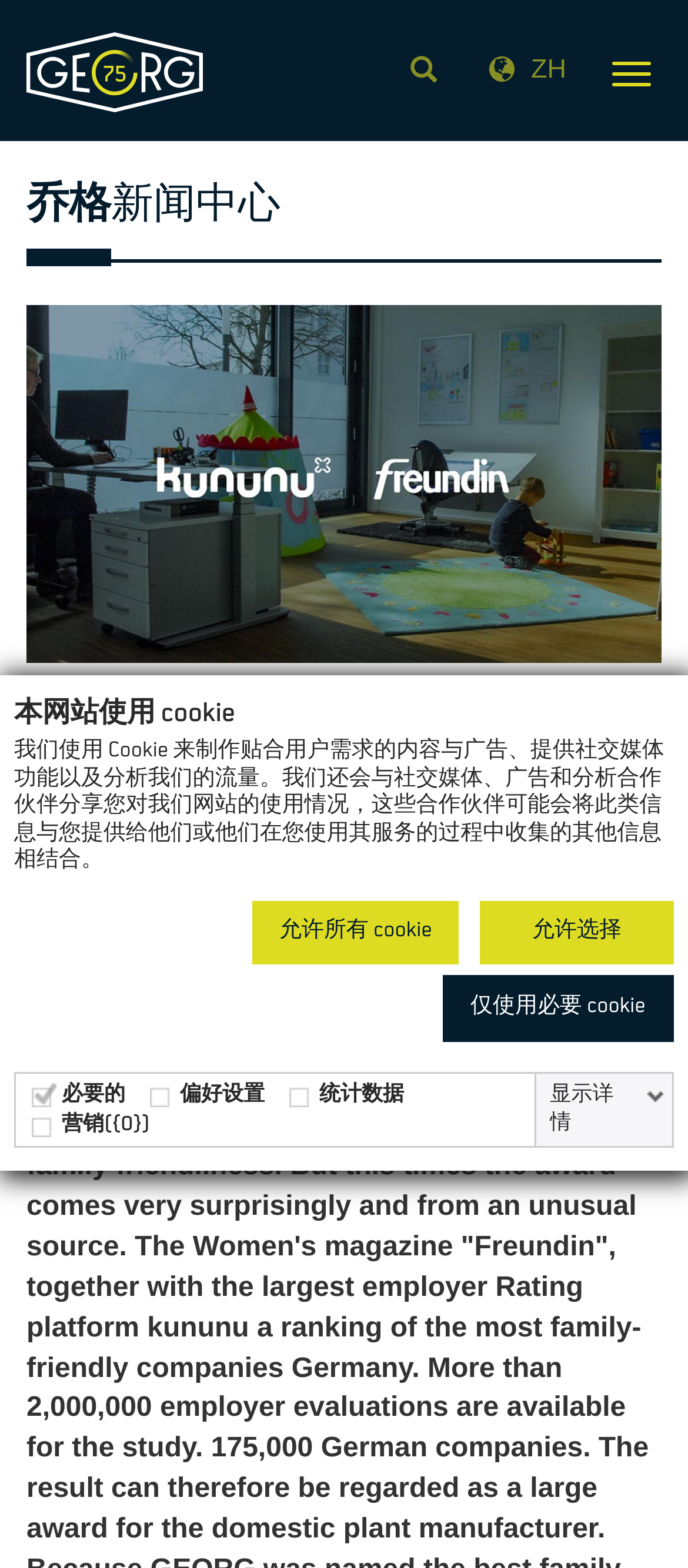Please identify the bounding box coordinates of the element that needs to be clicked to execute the following command: "Learn more about GEORG". Provide the bounding box using four float numbers between 0 and 1, formatted as [left, top, right, bottom].

[0.038, 0.195, 0.962, 0.422]